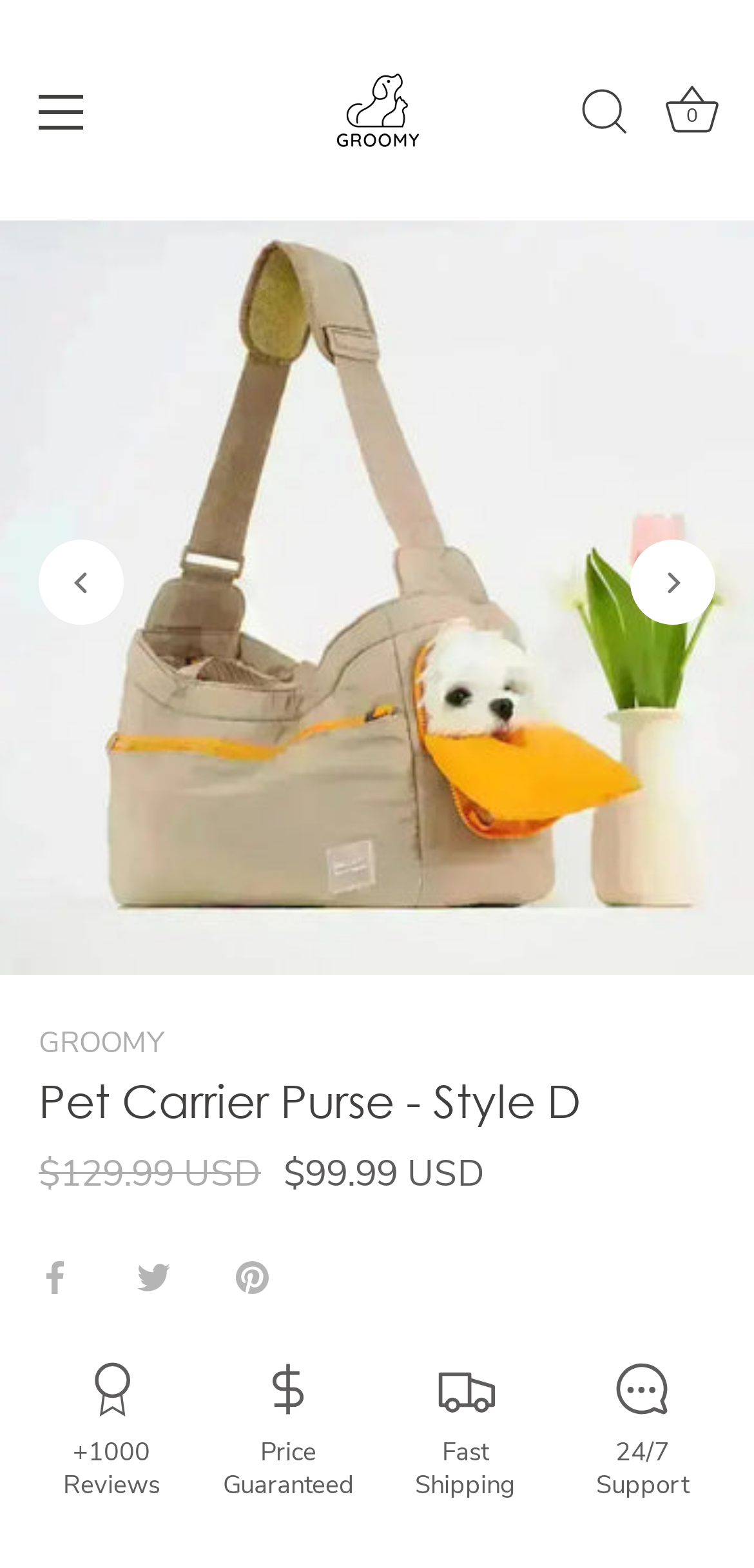Using the format (top-left x, top-left y, bottom-right x, bottom-right y), provide the bounding box coordinates for the described UI element. All values should be floating point numbers between 0 and 1: aria-label="Previous"

[0.051, 0.344, 0.164, 0.398]